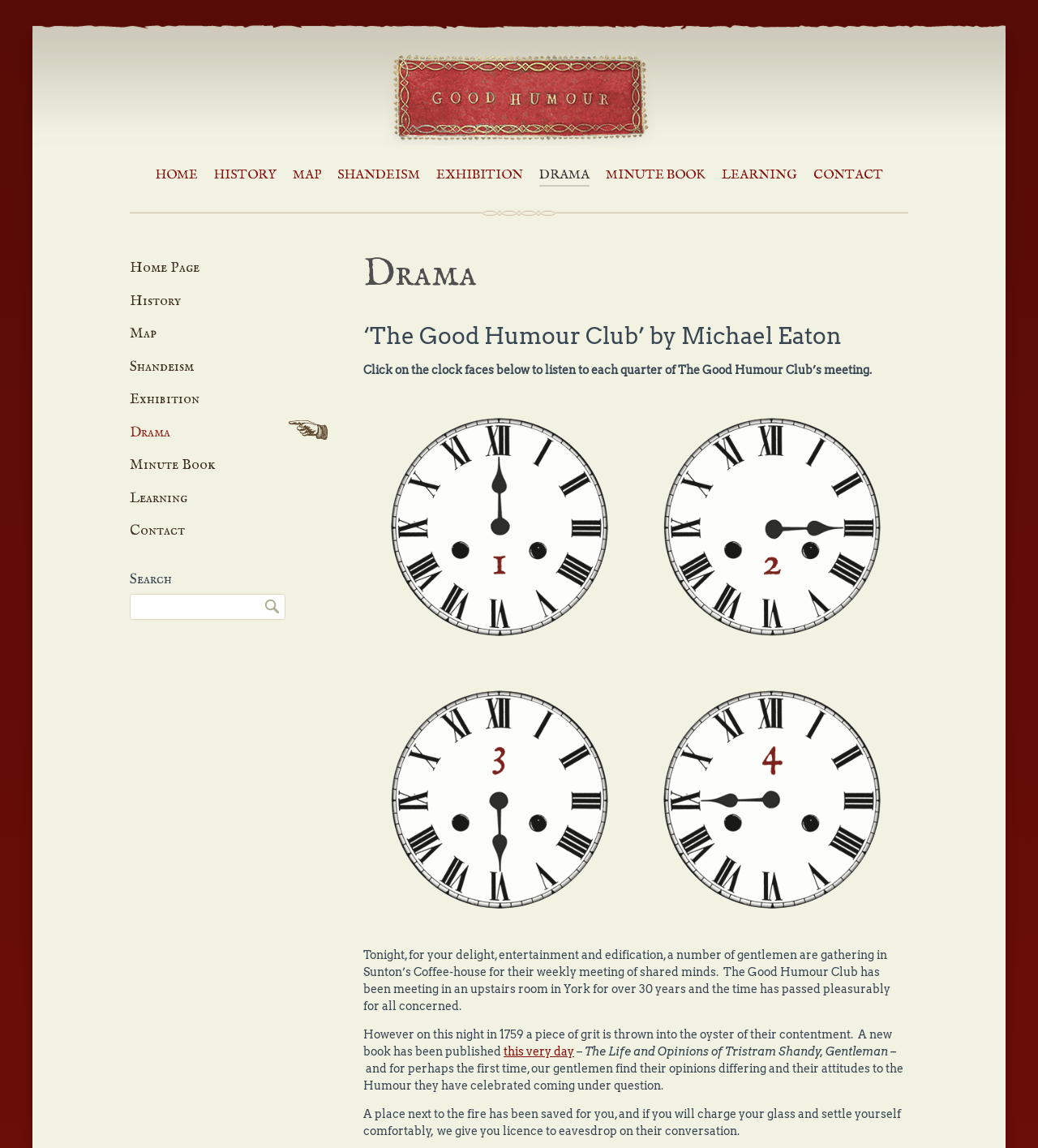Find and provide the bounding box coordinates for the UI element described here: "Drama | Good Humour Club". The coordinates should be given as four float numbers between 0 and 1: [left, top, right, bottom].

[0.367, 0.042, 0.633, 0.127]